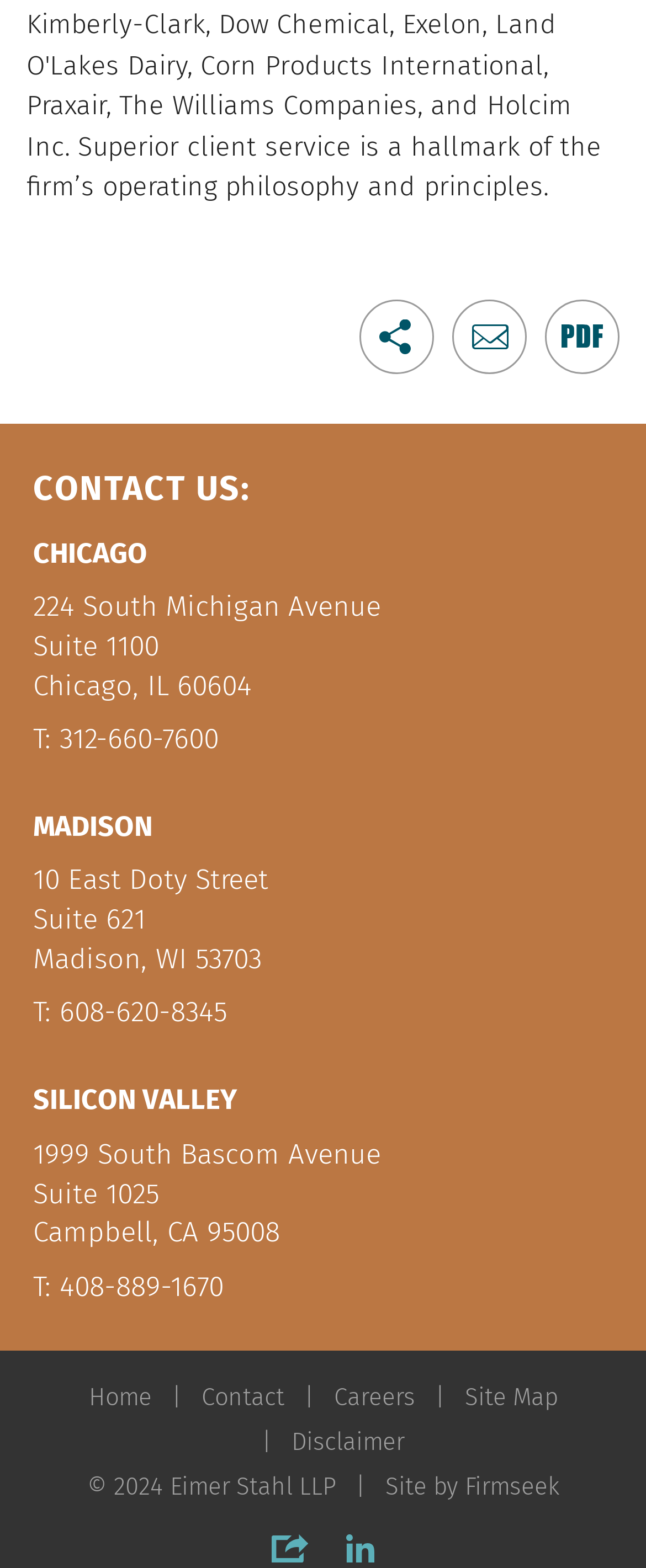What is the phone number of the Madison office?
Can you offer a detailed and complete answer to this question?

I found the phone number by looking at the 'CONTACT US:' section, where it lists the phone numbers of different offices. The Madison office phone number is 'T: 608-620-8345'.